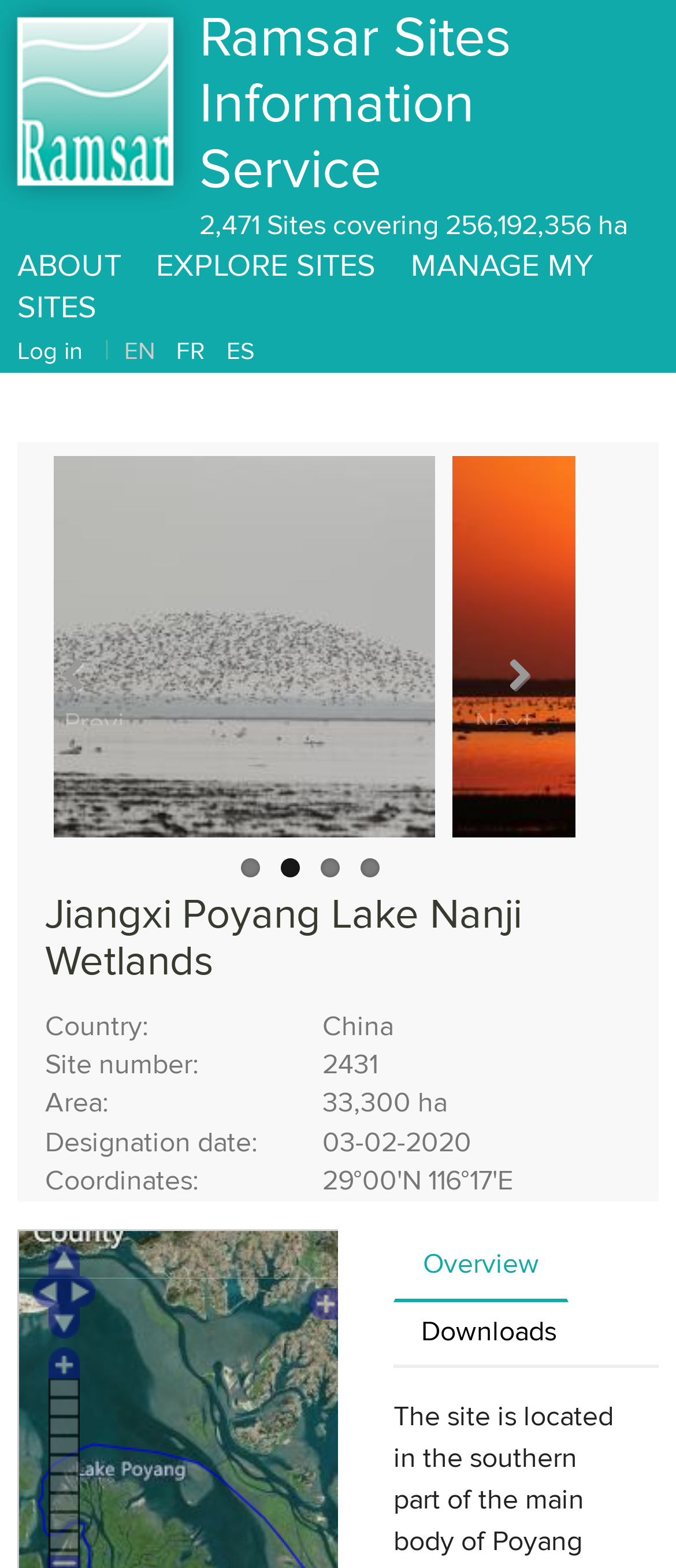Offer a detailed account of what is visible on the webpage.

The webpage is about Jiangxi Poyang Lake Nanji Wetlands, a Ramsar site. At the top, there is a link to jump to navigation, followed by a heading that reads "Ramsar Sites Information Service" with a link to the same title. Below this, there is a static text that states "2,471 Sites covering 256,192,356 ha". 

On the left side, there is a main menu with links to "ABOUT", "EXPLORE SITES", and "MANAGE MY SITES". Below this, there is a login link and a language switcher with options for English, French, and Spanish.

The main content of the webpage is about Jiangxi Poyang Lake Nanji Wetlands, with an image of overwintering water birds. There are navigation links to previous and next pages. The site's information is presented in a table-like format, with labels and values for country, site number, area, designation date, and coordinates. 

There are also several small images scattered throughout the page, possibly used as icons or decorations. At the bottom, there are links to "Overview" and "Downloads".